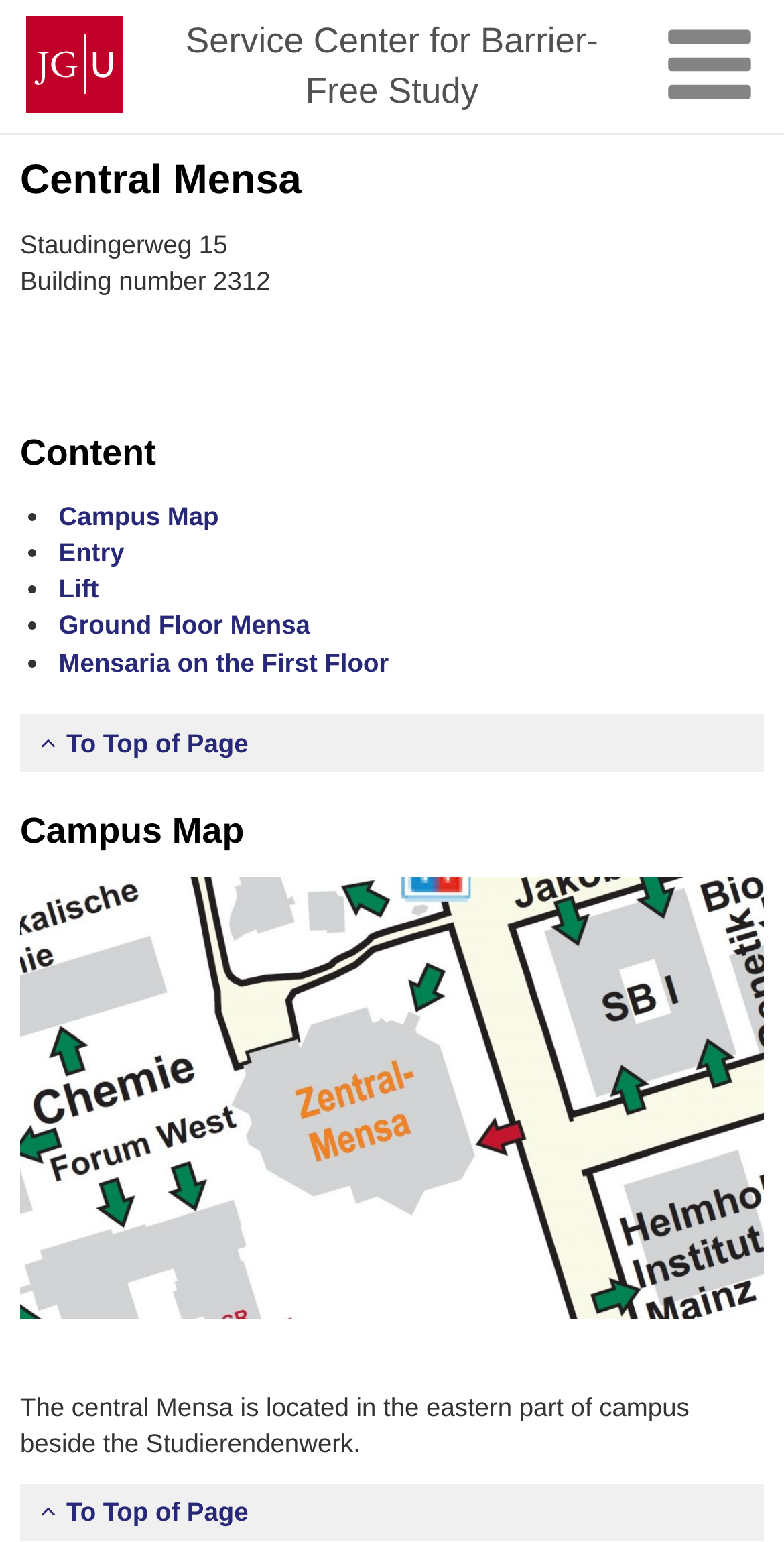Determine the bounding box coordinates for the area you should click to complete the following instruction: "view Campus Map".

[0.075, 0.324, 0.279, 0.344]